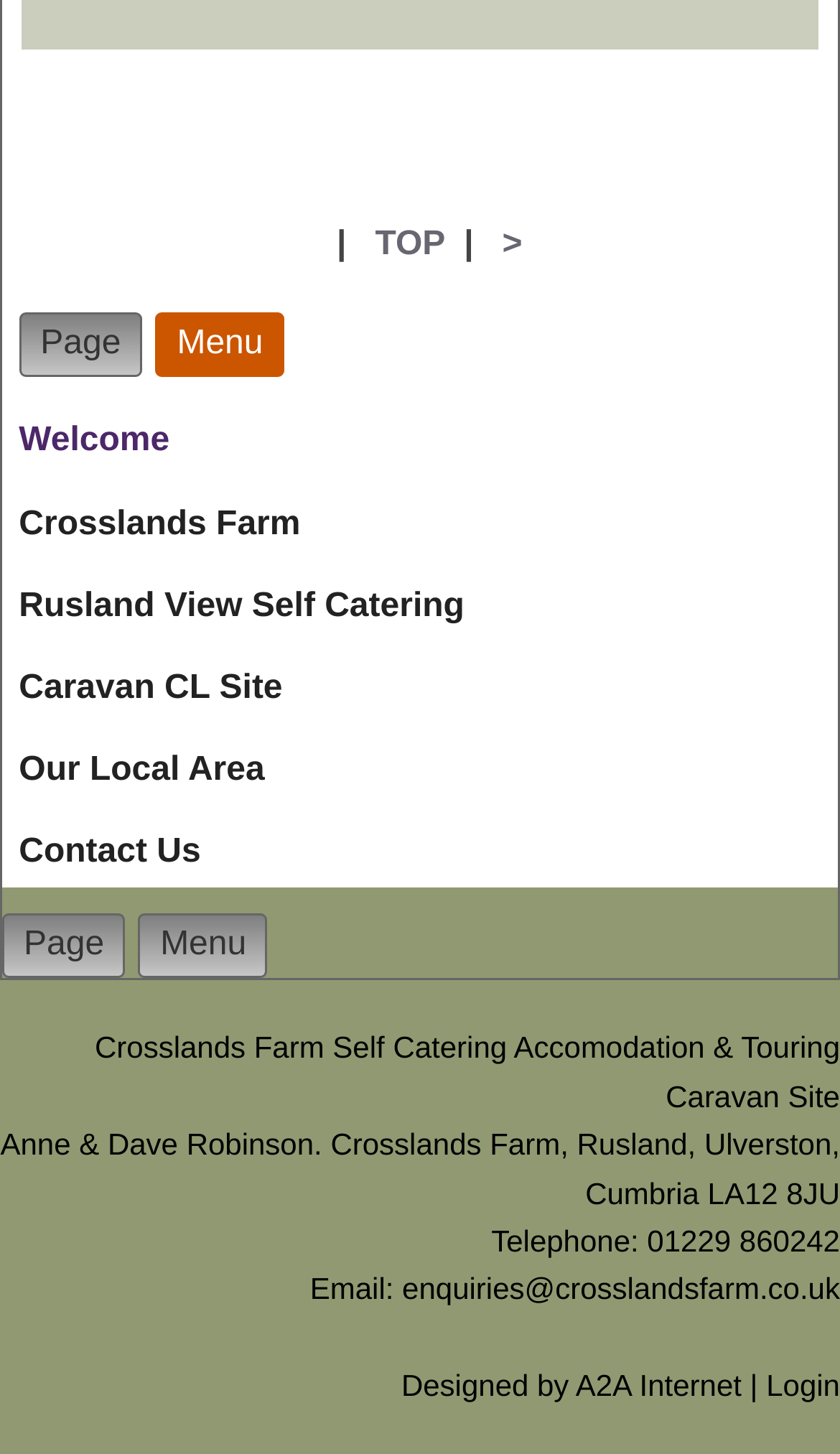Provide the bounding box coordinates for the UI element described in this sentence: "Rusland View Self Catering". The coordinates should be four float values between 0 and 1, i.e., [left, top, right, bottom].

[0.022, 0.404, 0.553, 0.429]